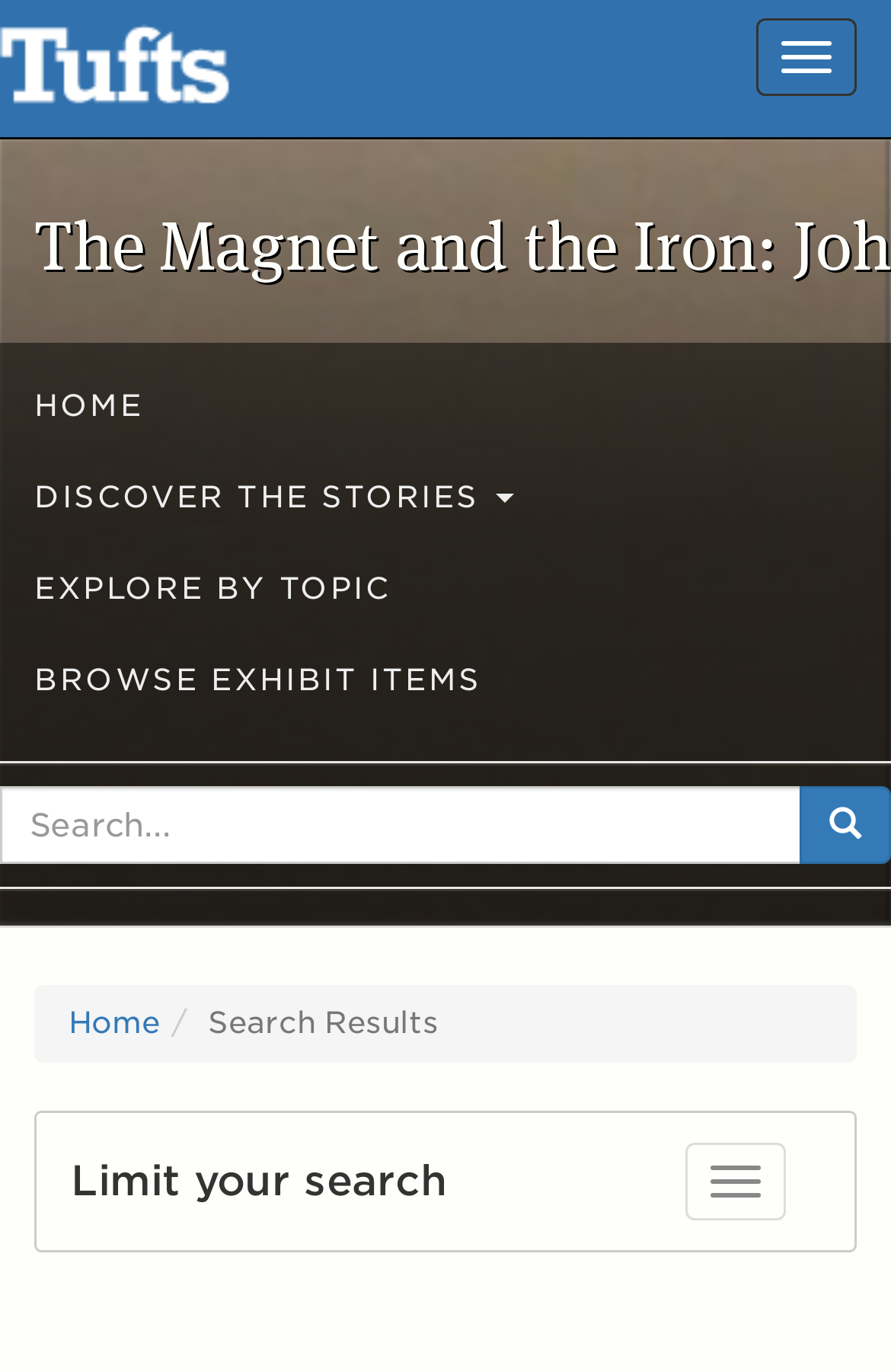Identify the bounding box coordinates for the region to click in order to carry out this instruction: "Go to home page". Provide the coordinates using four float numbers between 0 and 1, formatted as [left, top, right, bottom].

[0.0, 0.262, 1.0, 0.329]